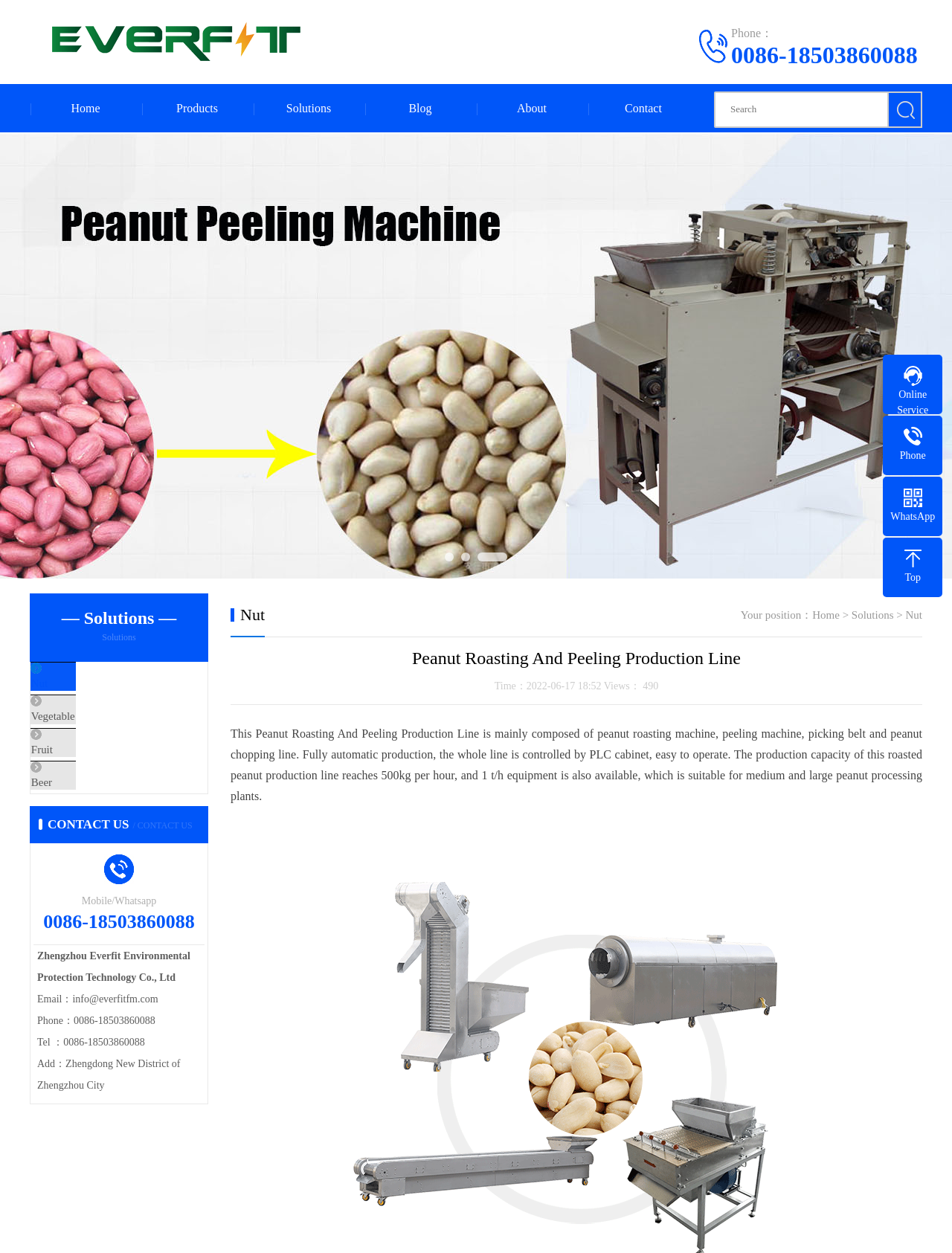Find the bounding box coordinates of the clickable element required to execute the following instruction: "Click Call 253-267-1048". Provide the coordinates as four float numbers between 0 and 1, i.e., [left, top, right, bottom].

None